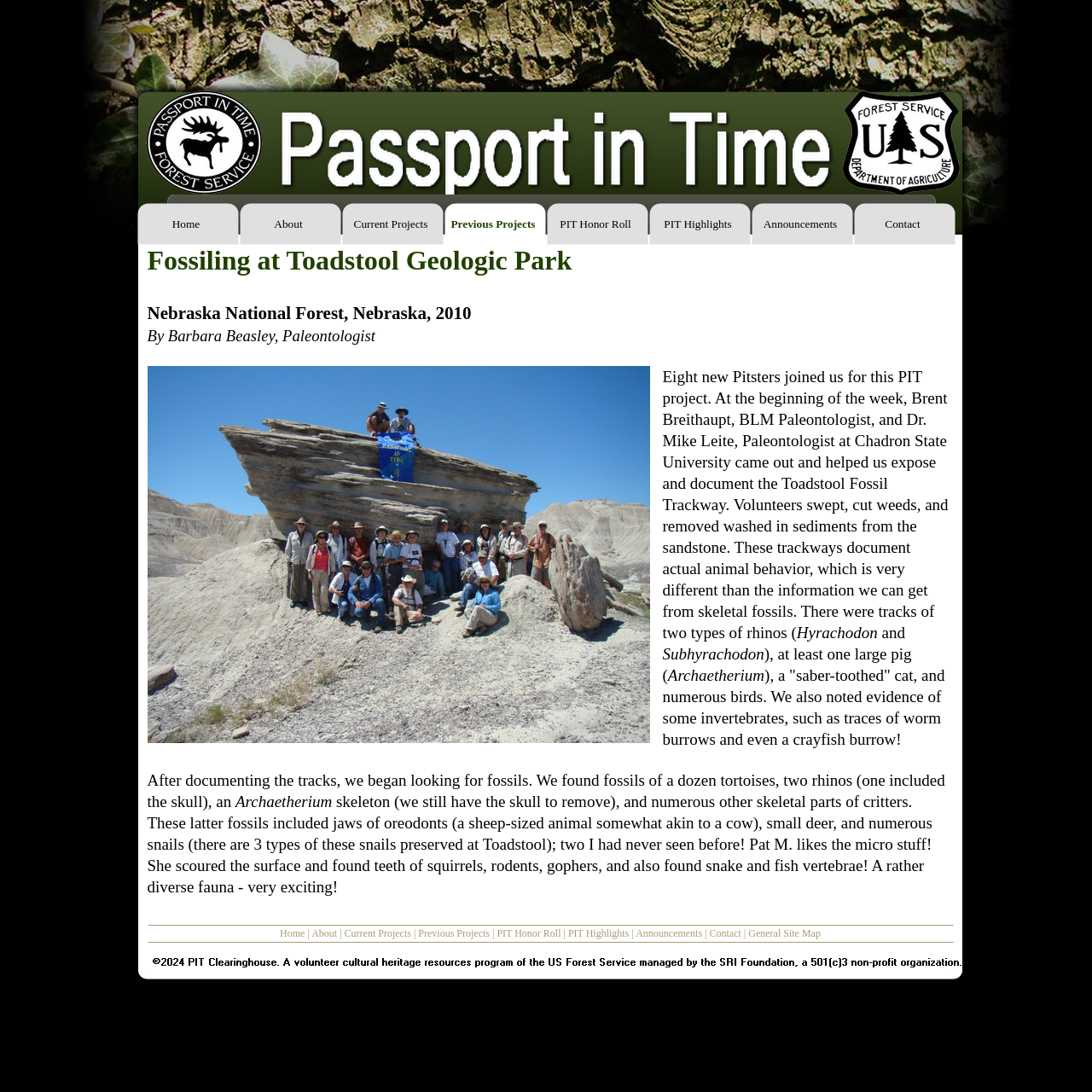Please identify the bounding box coordinates for the region that you need to click to follow this instruction: "check announcements".

[0.699, 0.199, 0.767, 0.211]